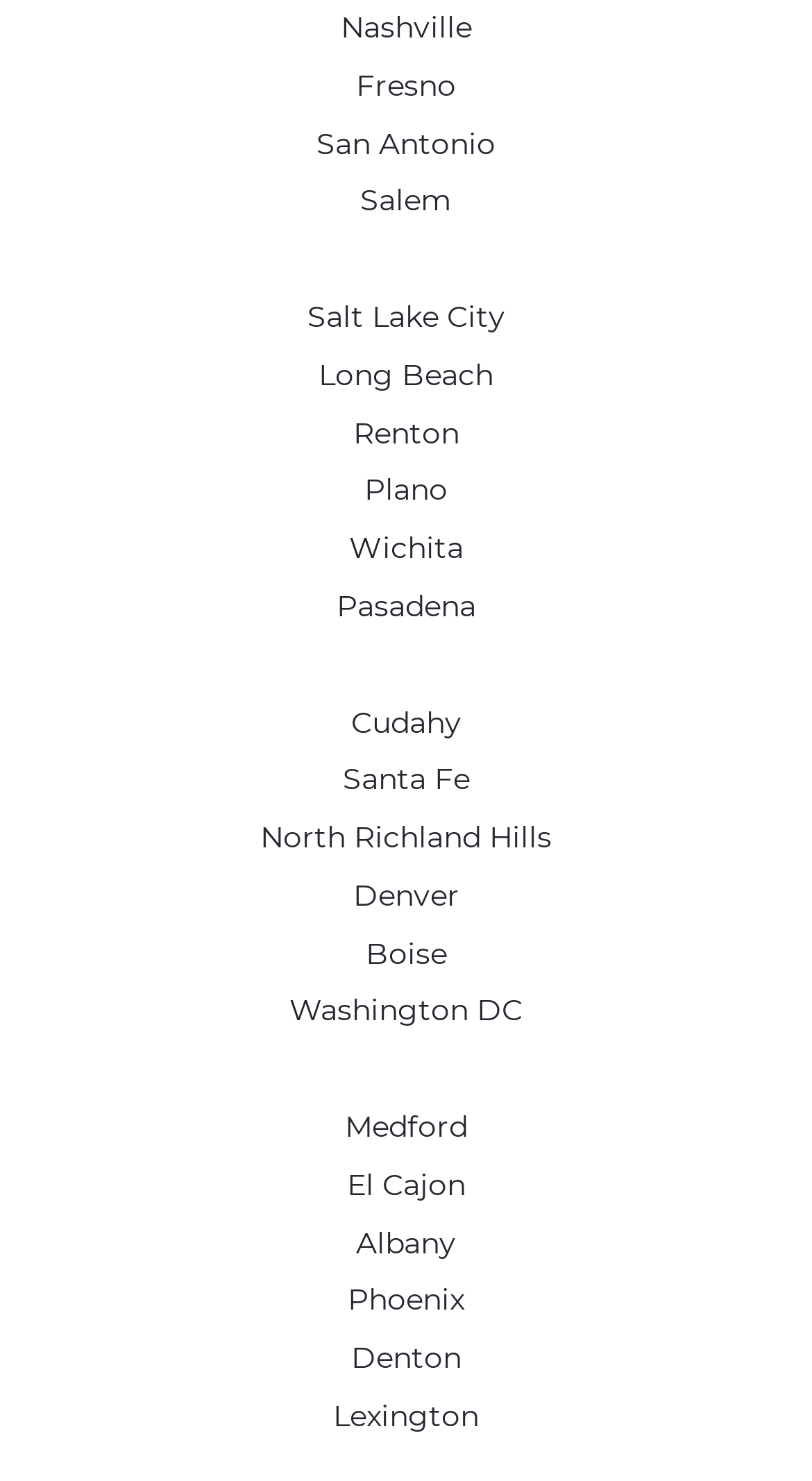Determine the bounding box coordinates of the element that should be clicked to execute the following command: "visit Nashville".

[0.419, 0.006, 0.581, 0.034]